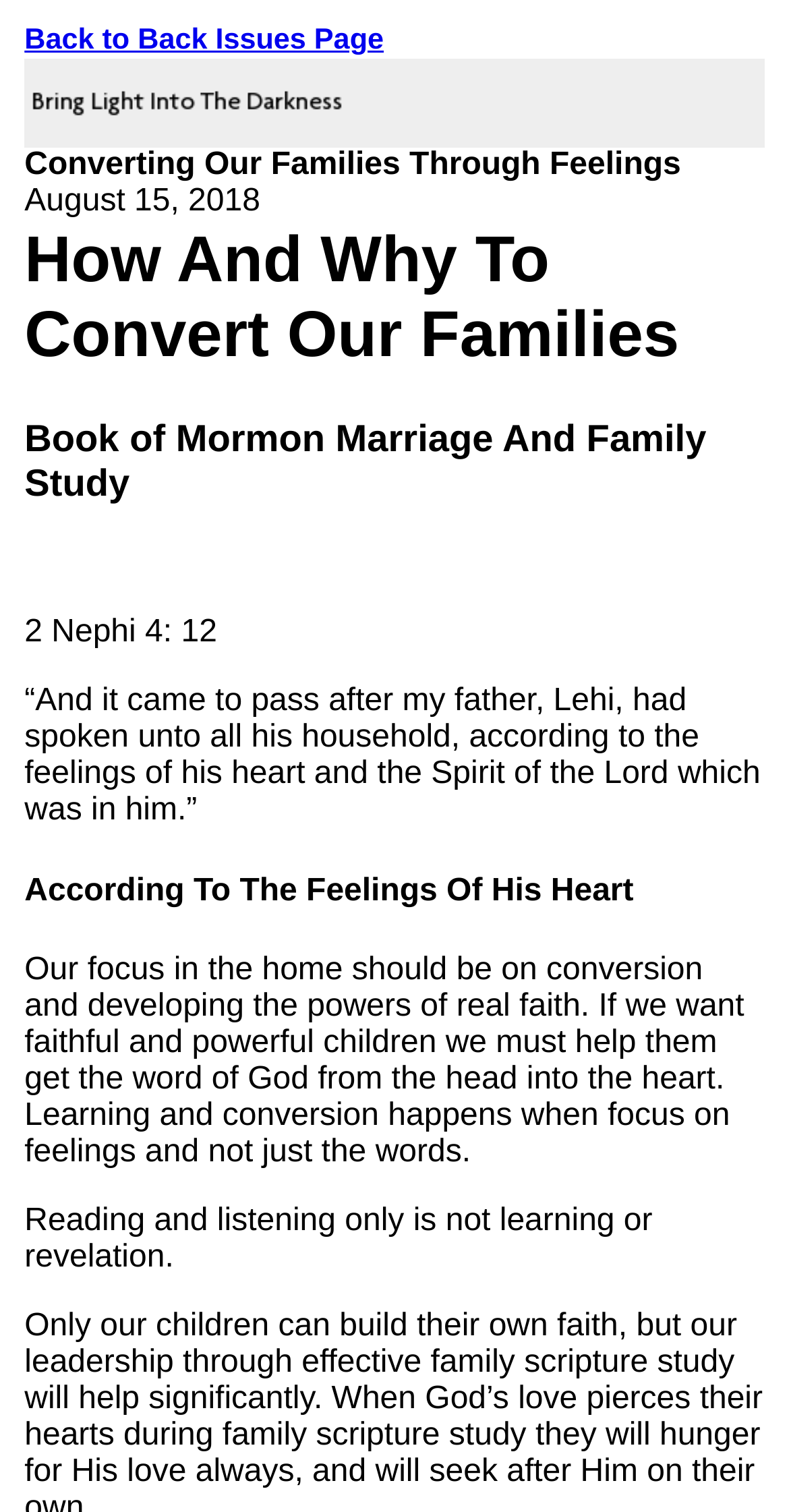Identify the bounding box coordinates for the UI element described as follows: "Back to Back Issues Page". Ensure the coordinates are four float numbers between 0 and 1, formatted as [left, top, right, bottom].

[0.031, 0.016, 0.486, 0.038]